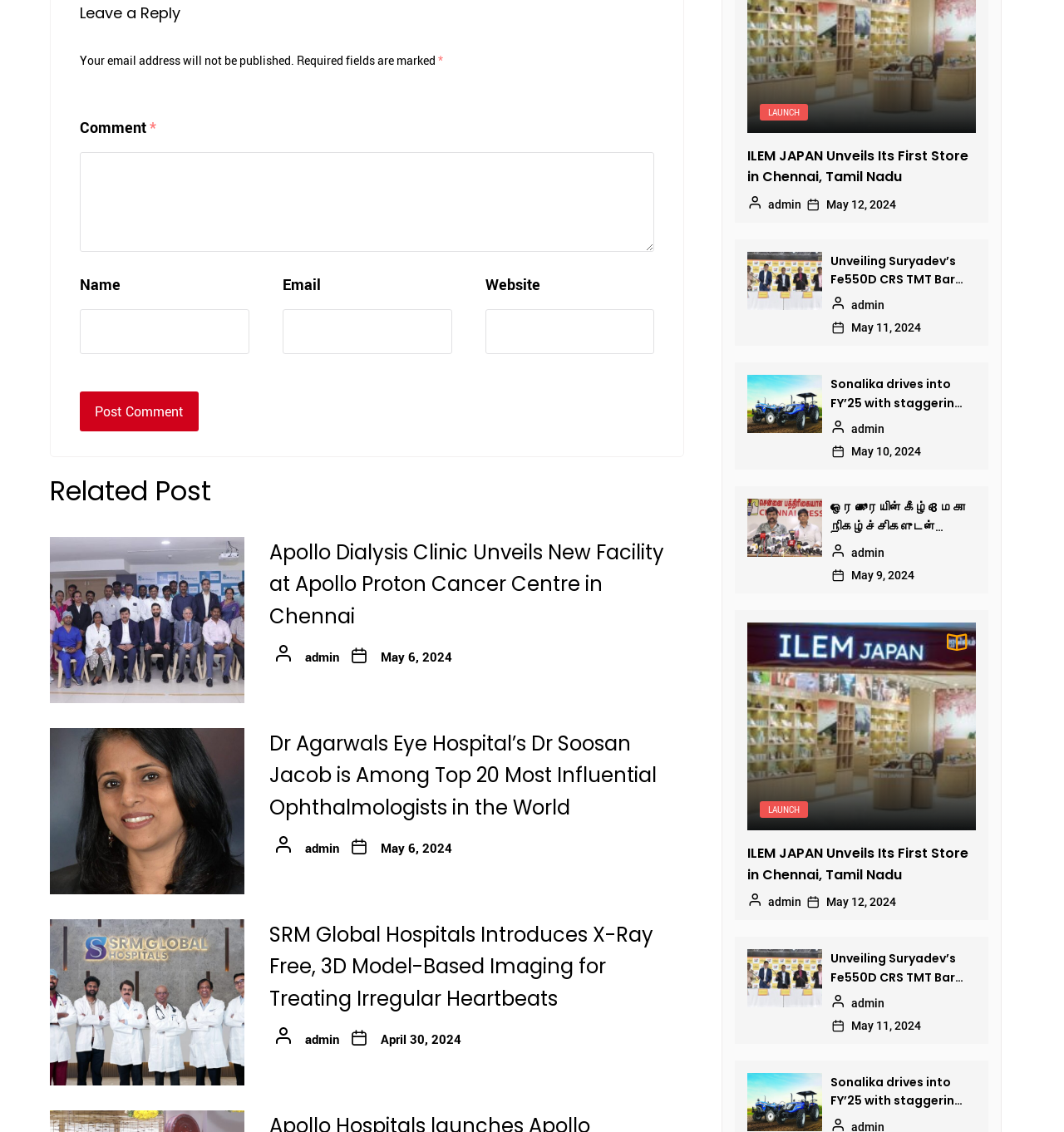What is required to post a comment?
Could you please answer the question thoroughly and with as much detail as possible?

According to the comment form, a name and a comment are required to post a comment, as indicated by the asterisk symbol (*) next to the 'Name' and 'Comment' fields.